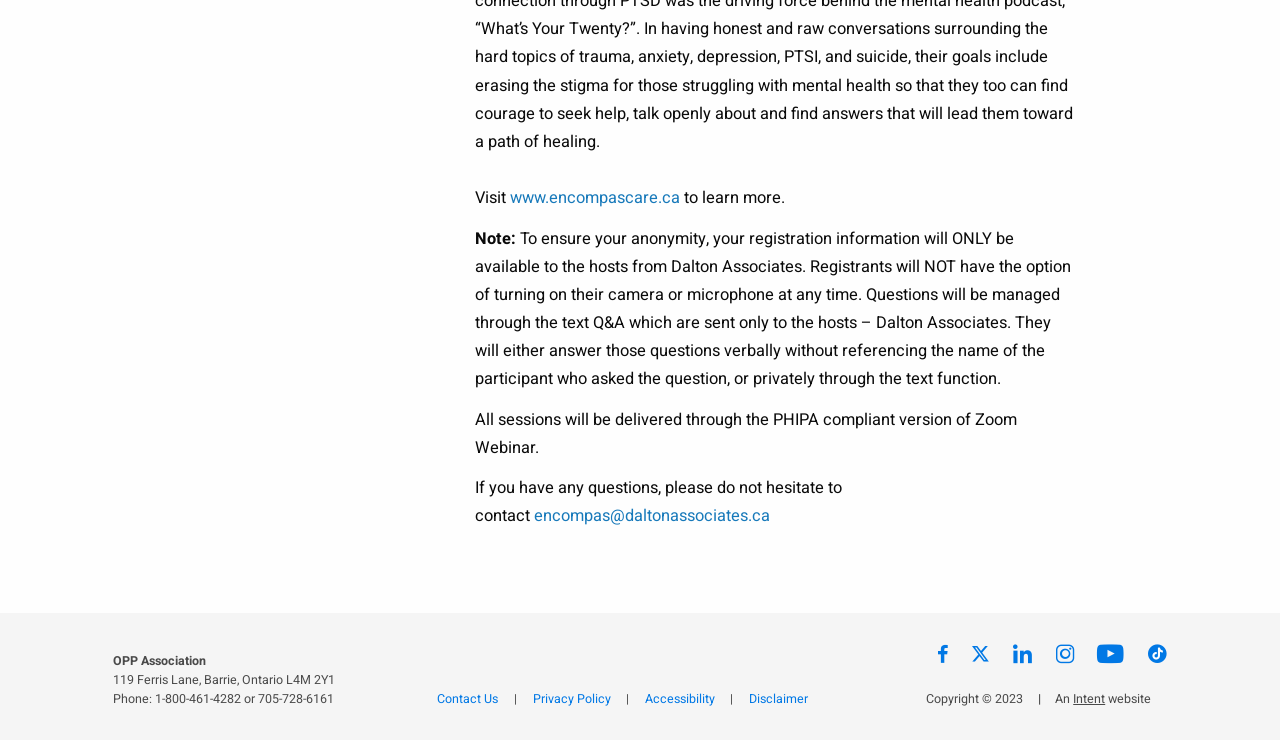Using the element description Contact Us, predict the bounding box coordinates for the UI element. Provide the coordinates in (top-left x, top-left y, bottom-right x, bottom-right y) format with values ranging from 0 to 1.

[0.342, 0.932, 0.416, 0.958]